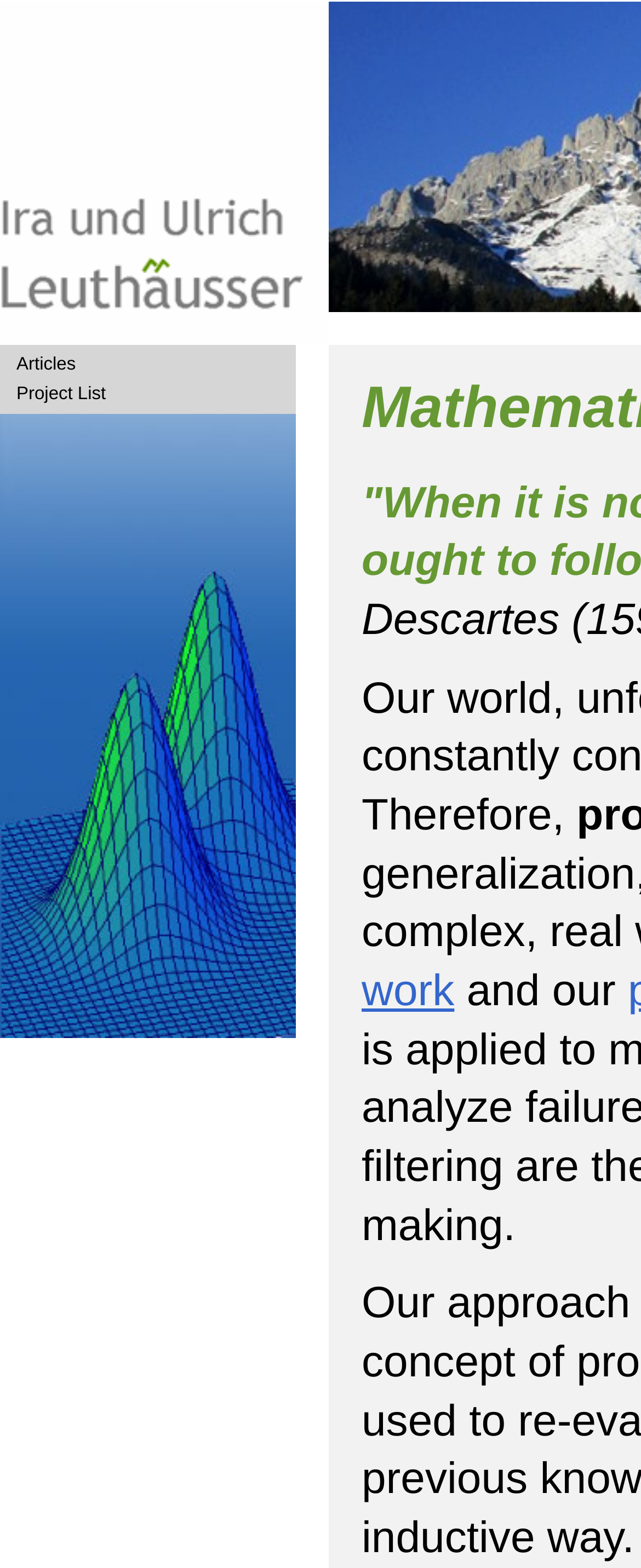Bounding box coordinates are to be given in the format (top-left x, top-left y, bottom-right x, bottom-right y). All values must be floating point numbers between 0 and 1. Provide the bounding box coordinate for the UI element described as: Articles

[0.026, 0.226, 0.118, 0.239]